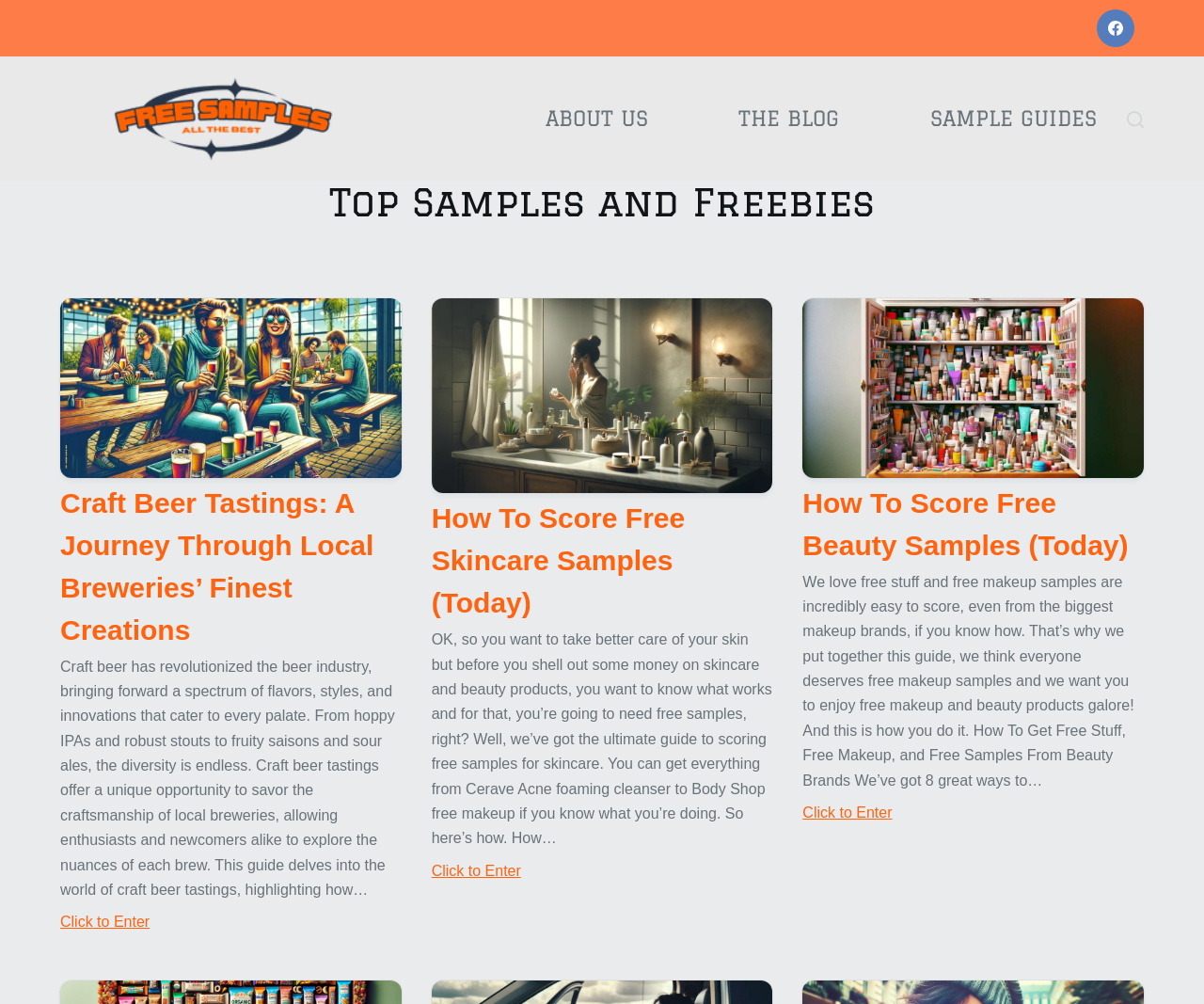Find the bounding box of the UI element described as: "Click to Enter". The bounding box coordinates should be given as four float values between 0 and 1, i.e., [left, top, right, bottom].

[0.05, 0.91, 0.124, 0.926]